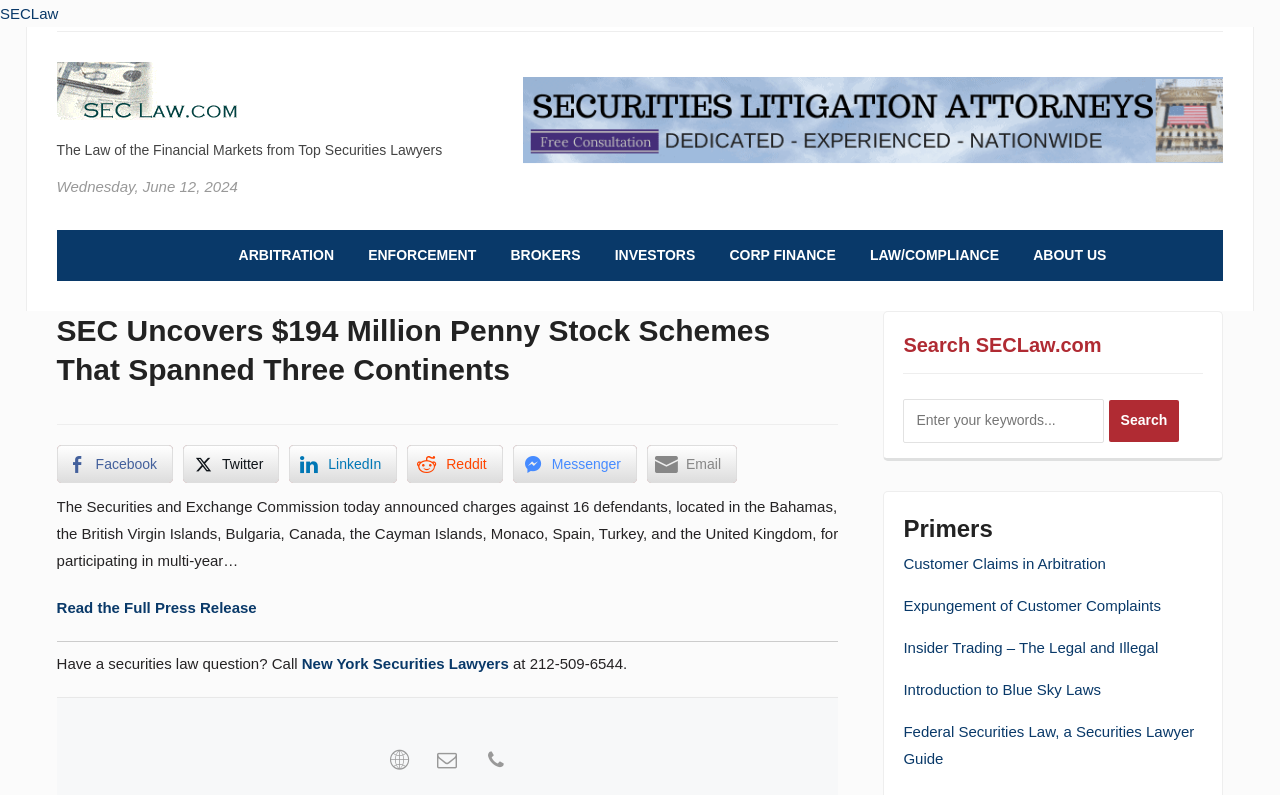Based on the image, provide a detailed response to the question:
What is the topic of the news article?

The topic of the news article can be found in the main heading of the webpage, which says 'SEC Uncovers $194 Million Penny Stock Schemes That Spanned Three Continents'. This is the main topic of the news article.